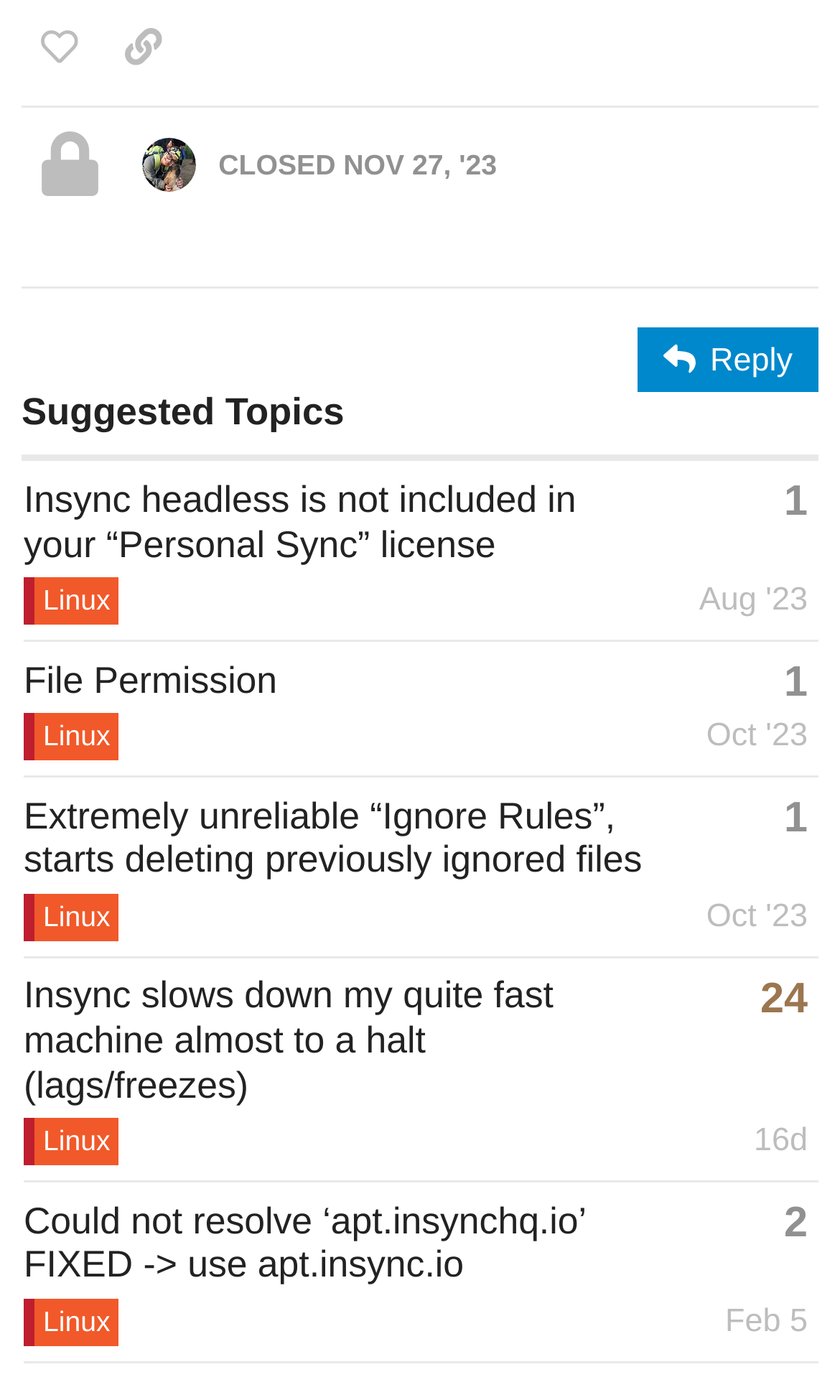How many replies does the first topic have?
Based on the screenshot, provide your answer in one word or phrase.

1